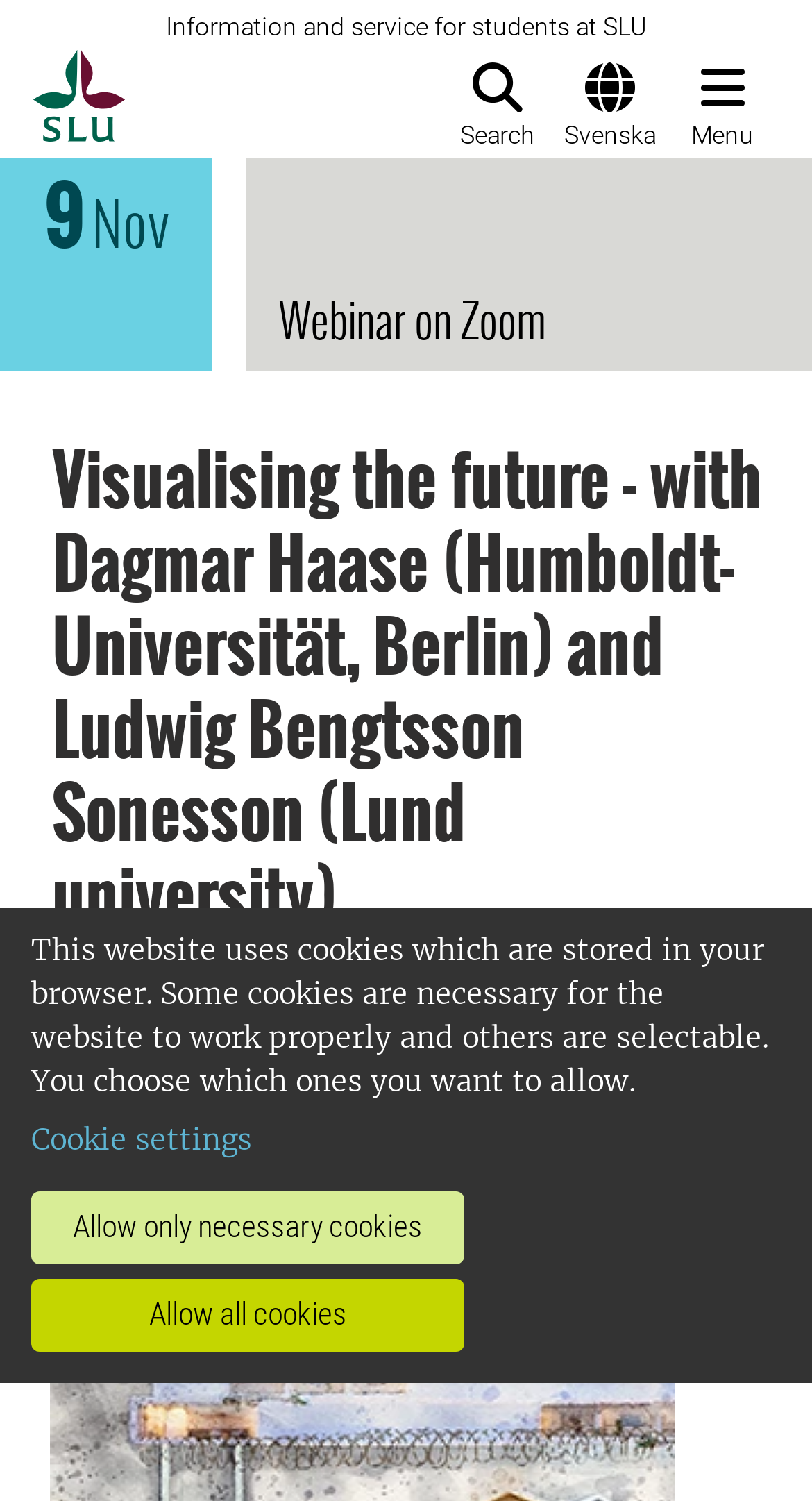Provide a short, one-word or phrase answer to the question below:
What is the platform of the webinar?

Zoom